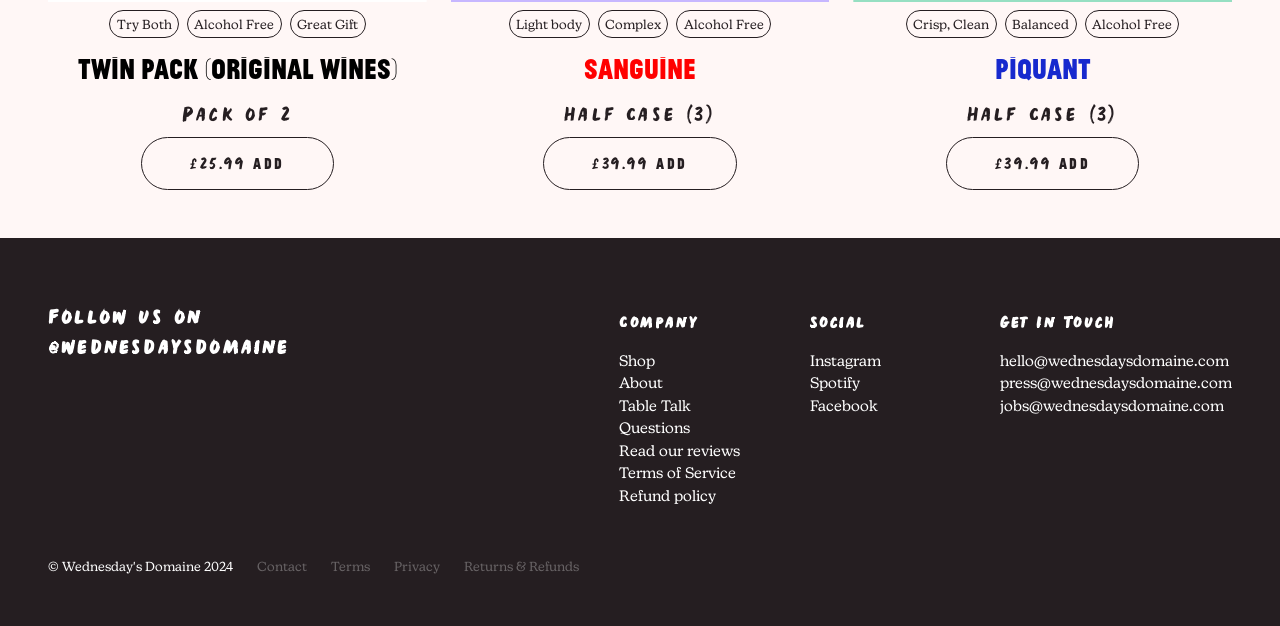What is the company's social media platform?
Use the information from the image to give a detailed answer to the question.

I found a section labeled 'Social' and a link 'Instagram' under it, so I assume the company has an Instagram account.